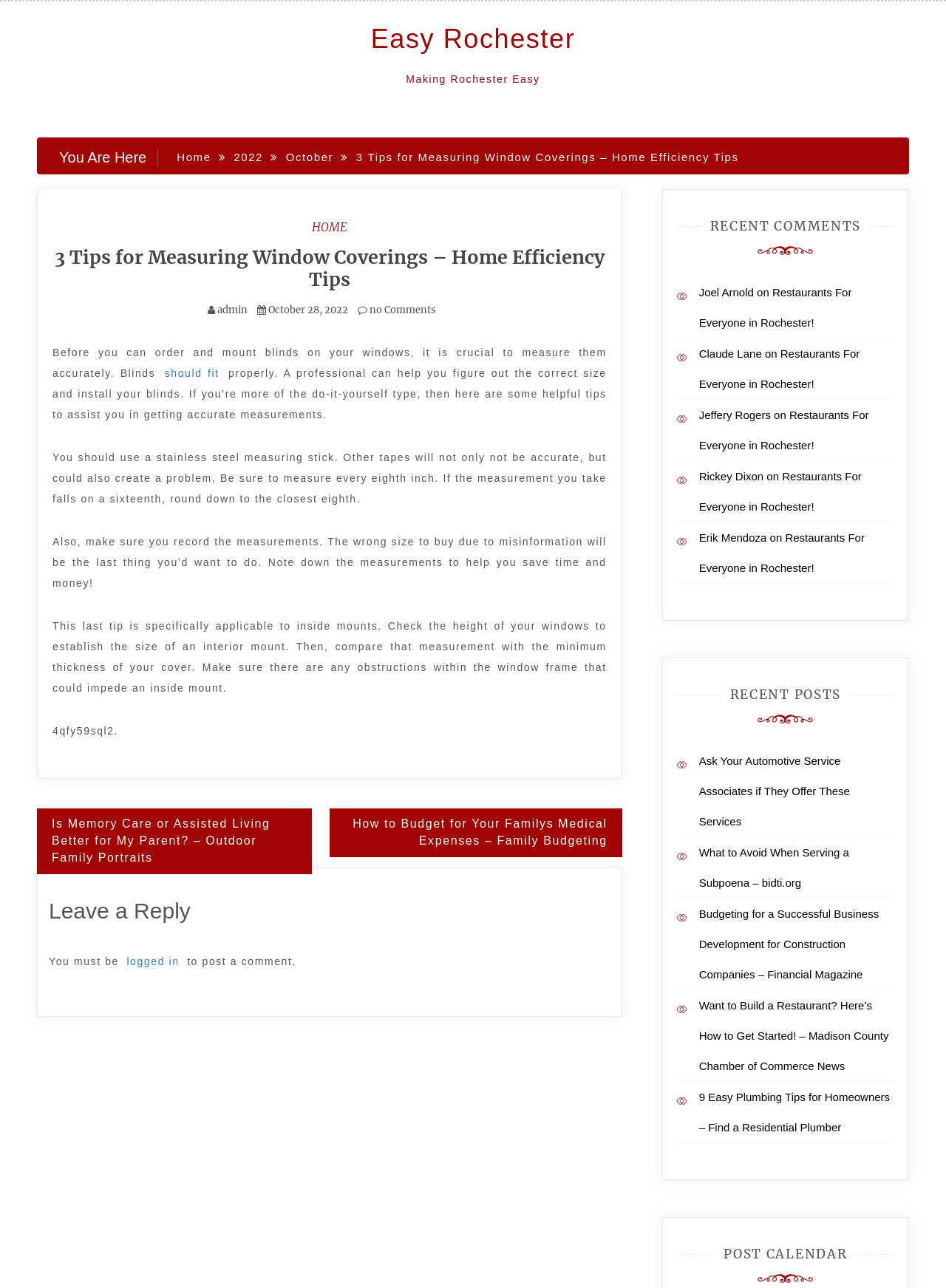Determine the heading of the webpage and extract its text content.

3 Tips for Measuring Window Coverings – Home Efficiency Tips